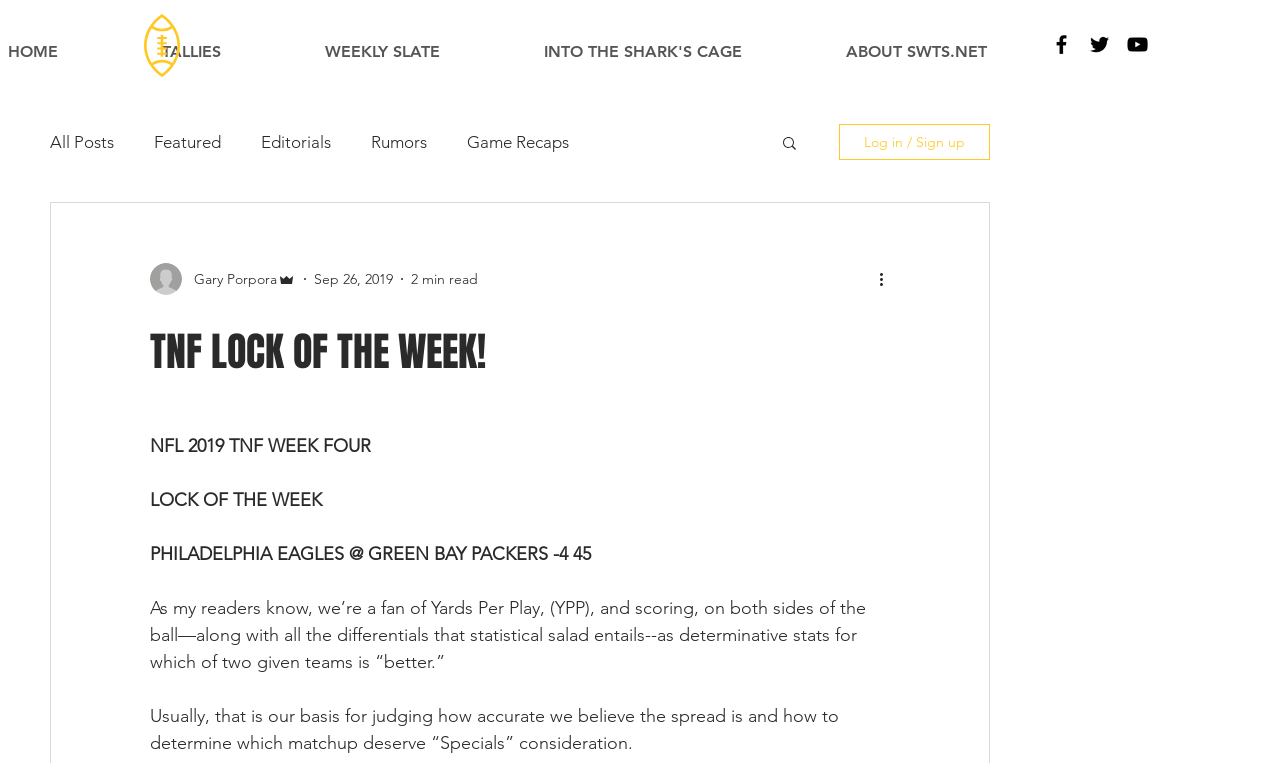Could you specify the bounding box coordinates for the clickable section to complete the following instruction: "Click on the ABOUT SWTS.NET link"?

[0.62, 0.043, 0.812, 0.092]